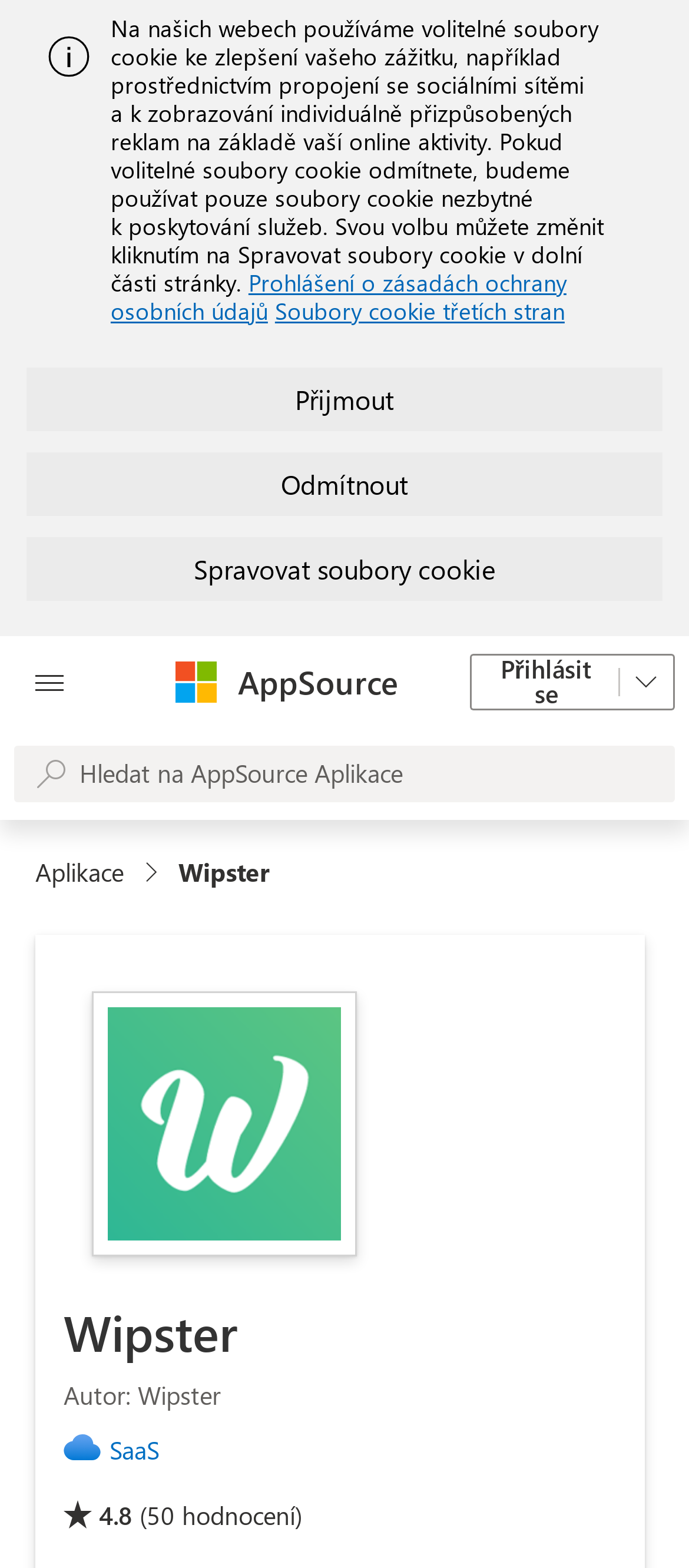What is the rating of the application?
Examine the screenshot and reply with a single word or phrase.

4.8